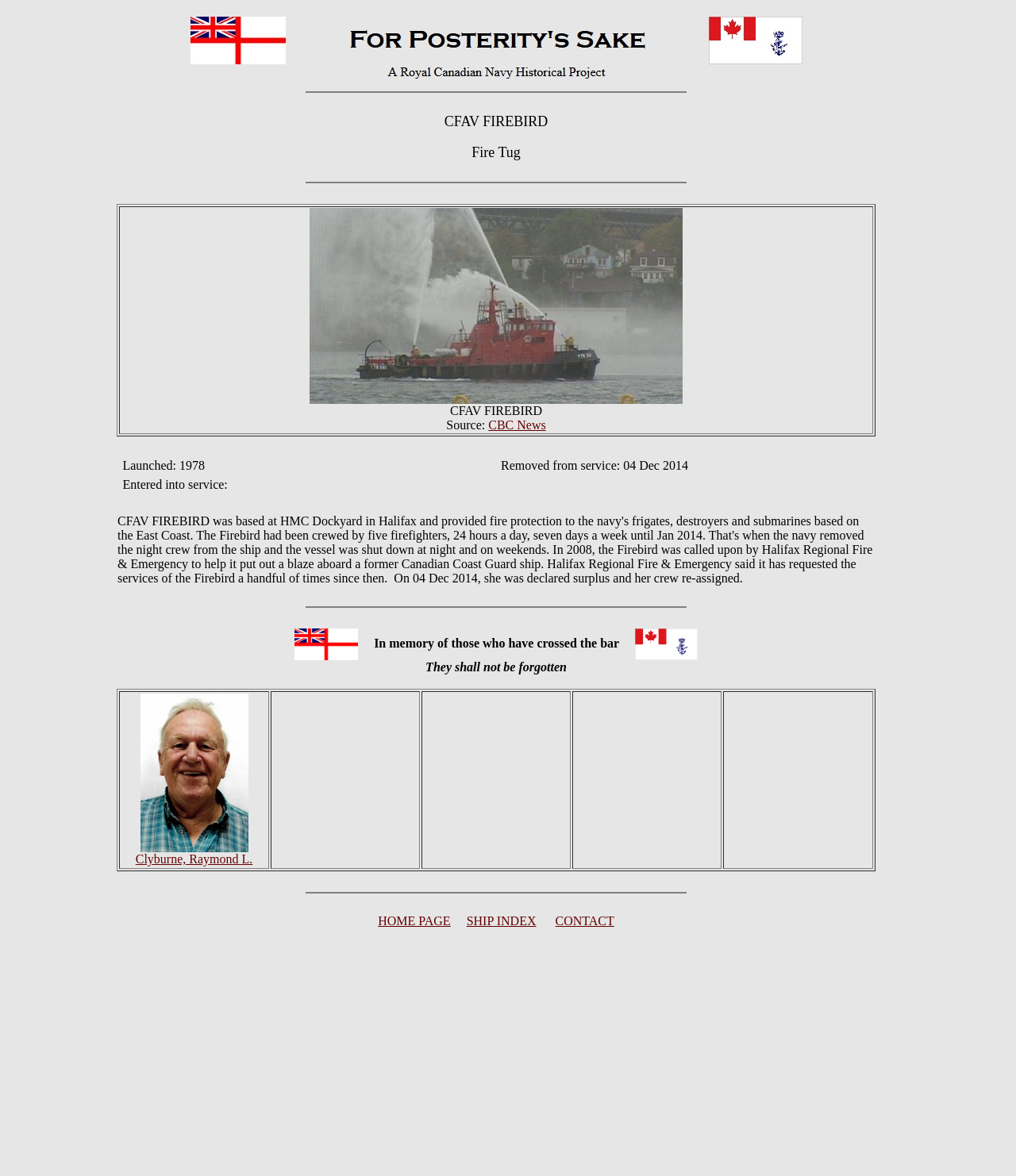Could you please study the image and provide a detailed answer to the question:
What is the phrase written below the table?

The phrase written below the table can be found in the StaticText element with the text 'They shall not be forgotten'. This element is located below the table element.